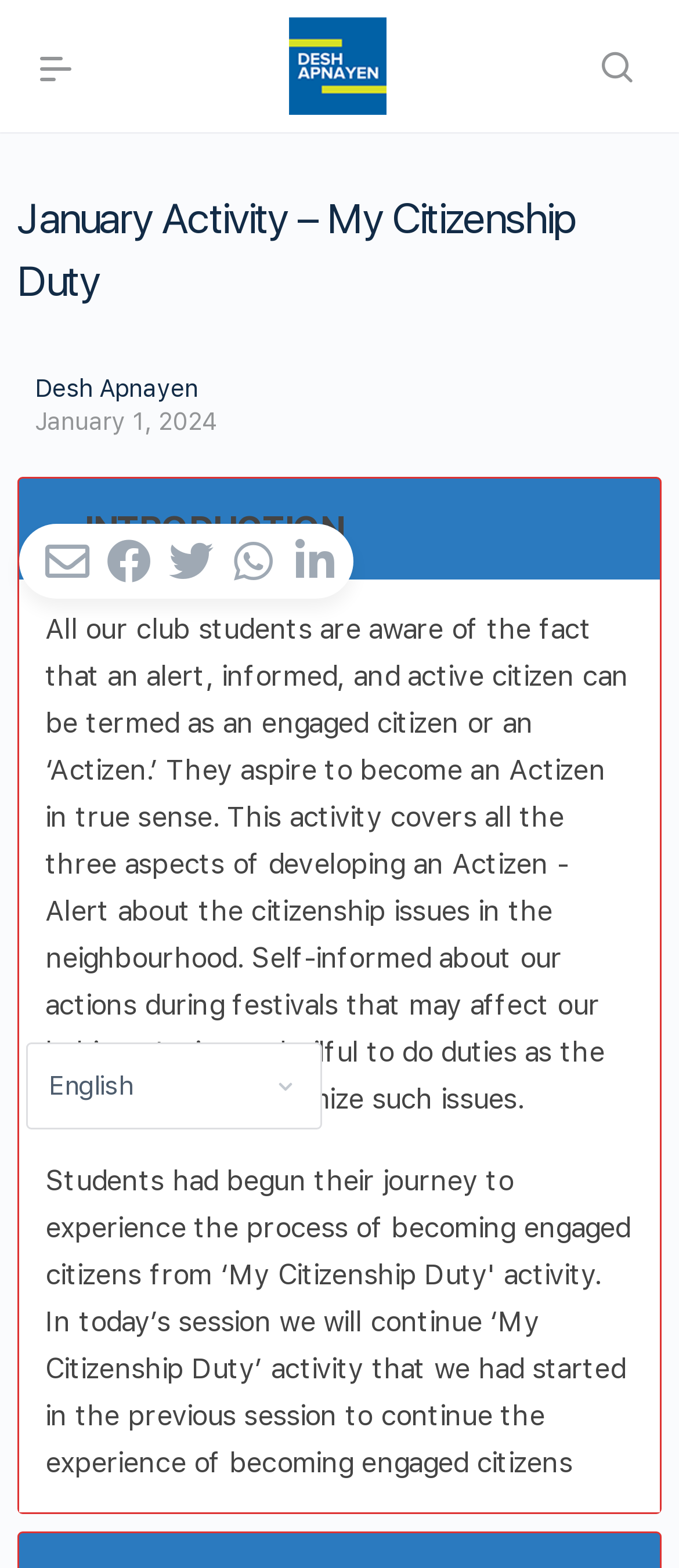Identify the coordinates of the bounding box for the element described below: "aria-label="Instagram"". Return the coordinates as four float numbers between 0 and 1: [left, top, right, bottom].

None